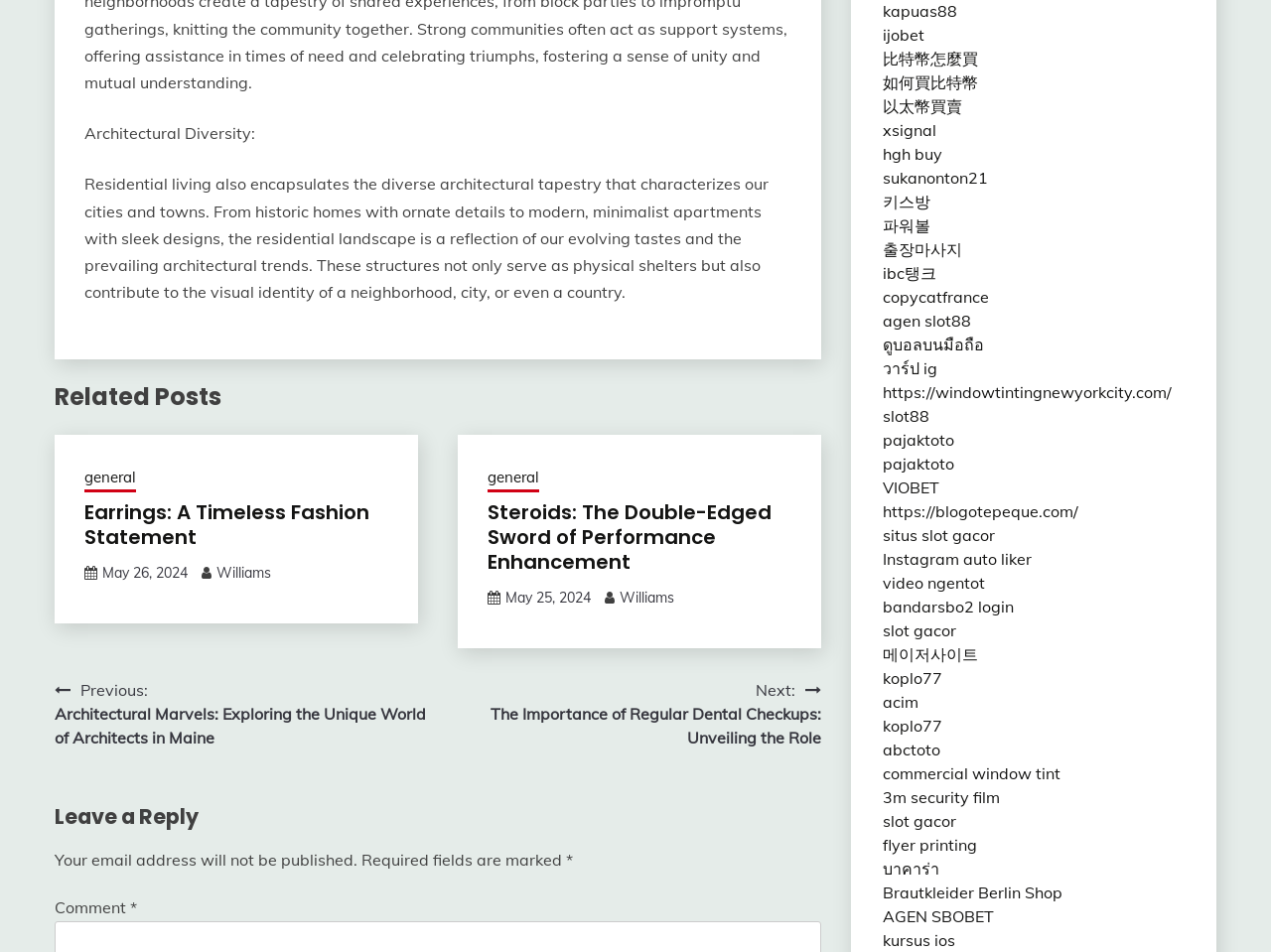For the given element description situs slot gacor, determine the bounding box coordinates of the UI element. The coordinates should follow the format (top-left x, top-left y, bottom-right x, bottom-right y) and be within the range of 0 to 1.

[0.694, 0.551, 0.783, 0.572]